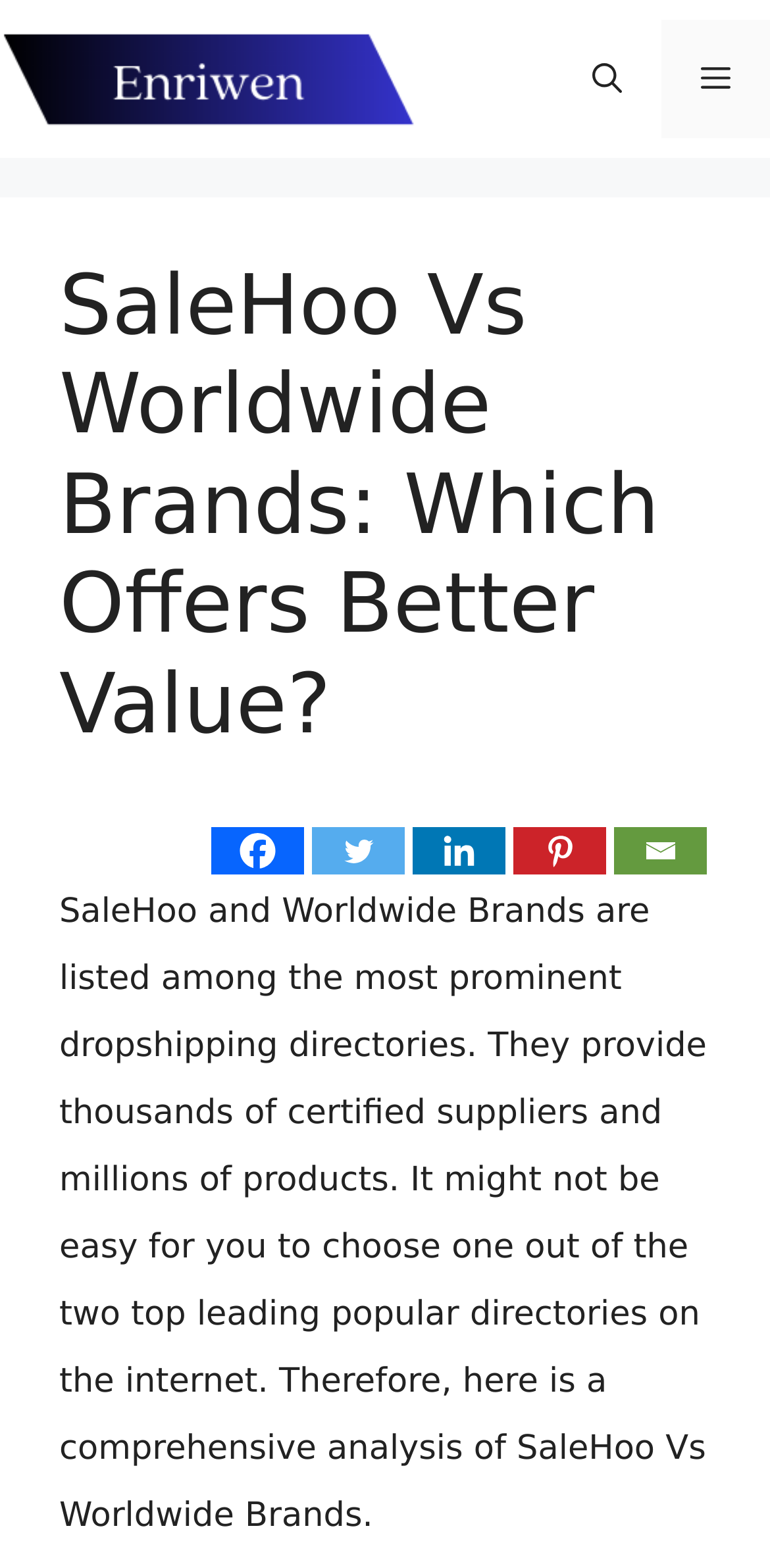What type of suppliers do SaleHoo and Worldwide Brands provide?
Answer the question with just one word or phrase using the image.

Certified suppliers